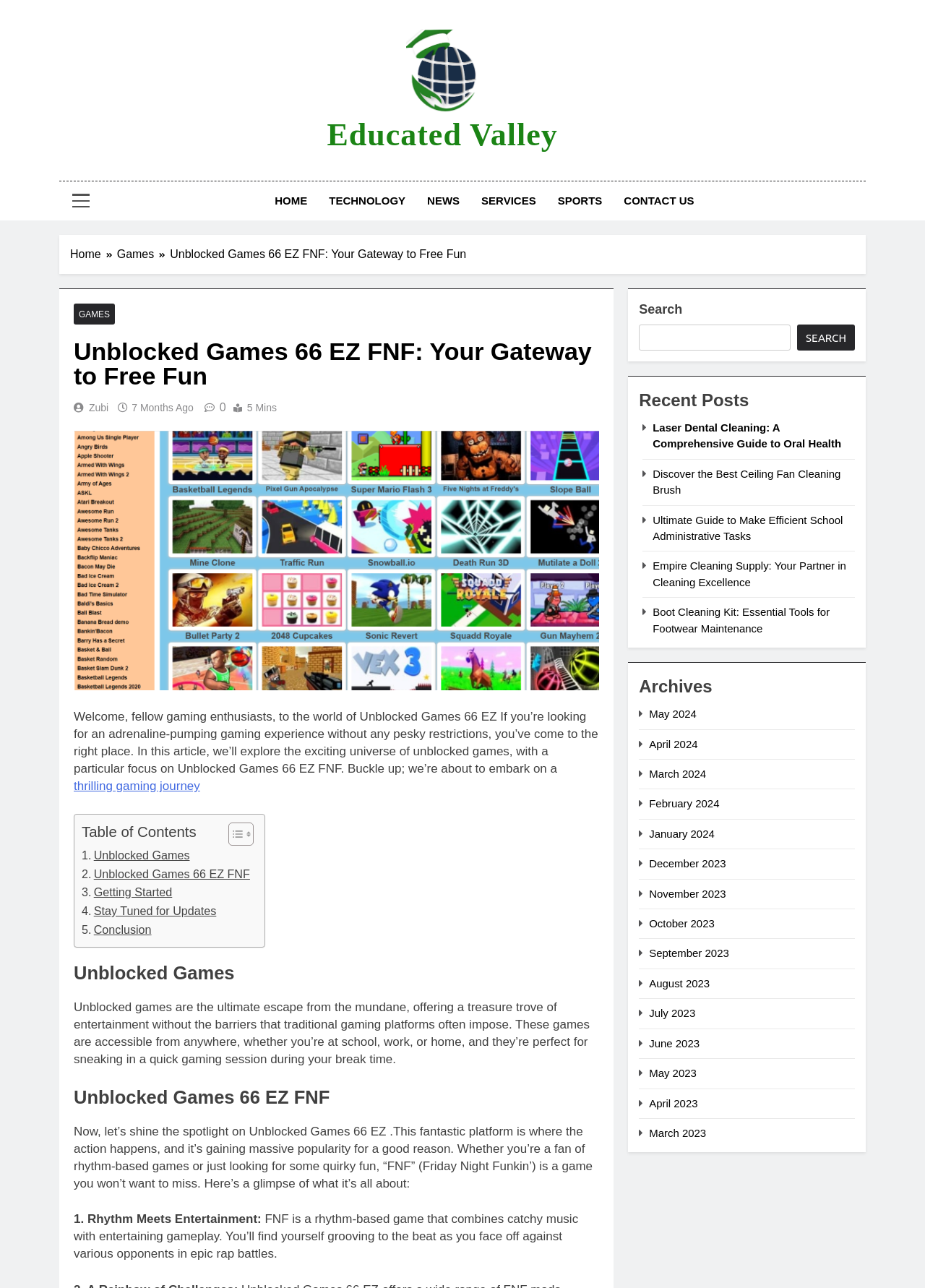What type of games are featured on this website?
Based on the visual information, provide a detailed and comprehensive answer.

Based on the webpage content, it is clear that the website is focused on unblocked games, which are games that can be played without any restrictions. The website provides information about these games, including their features and how to play them.